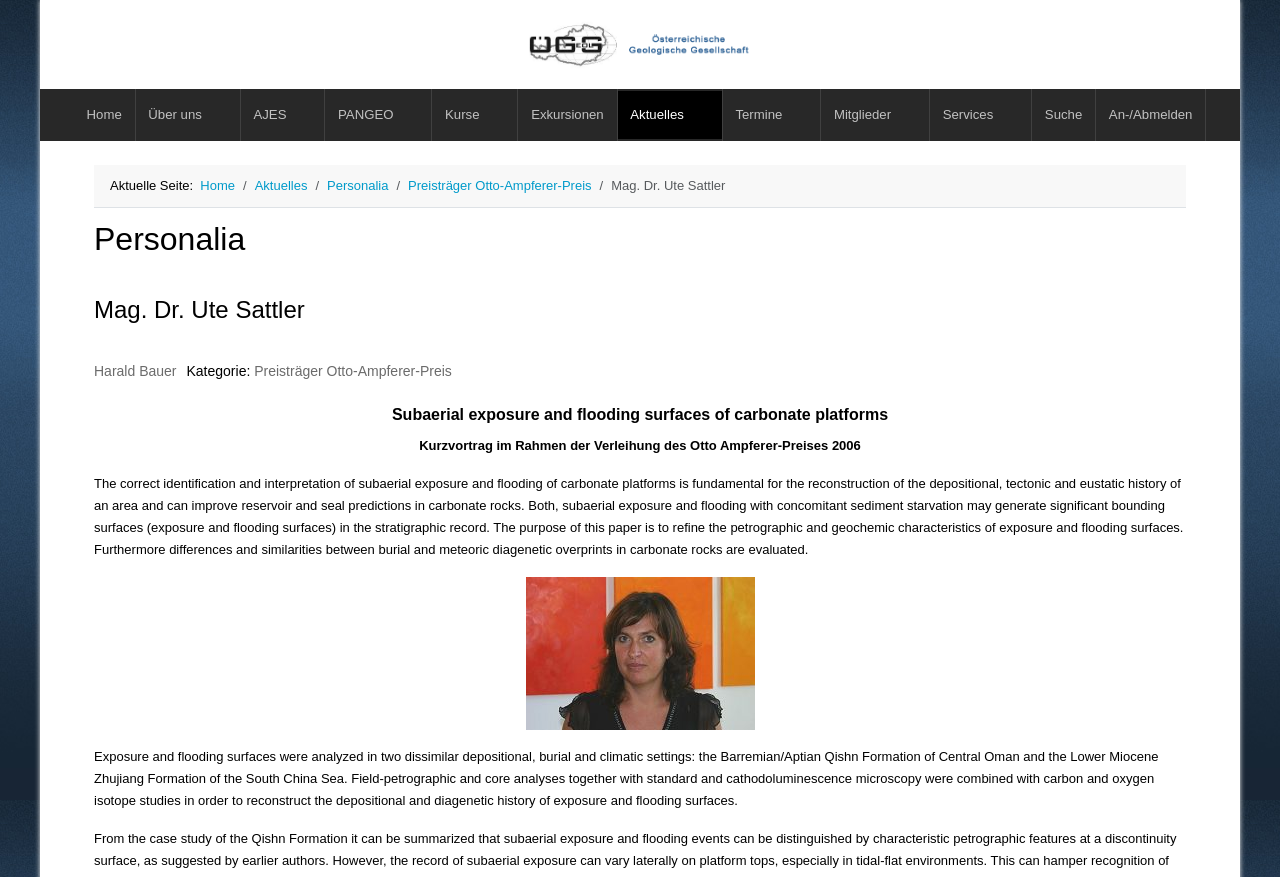Identify the bounding box coordinates for the UI element described as follows: Preisträger Otto-Ampferer-Preis. Use the format (top-left x, top-left y, bottom-right x, bottom-right y) and ensure all values are floating point numbers between 0 and 1.

[0.319, 0.203, 0.462, 0.22]